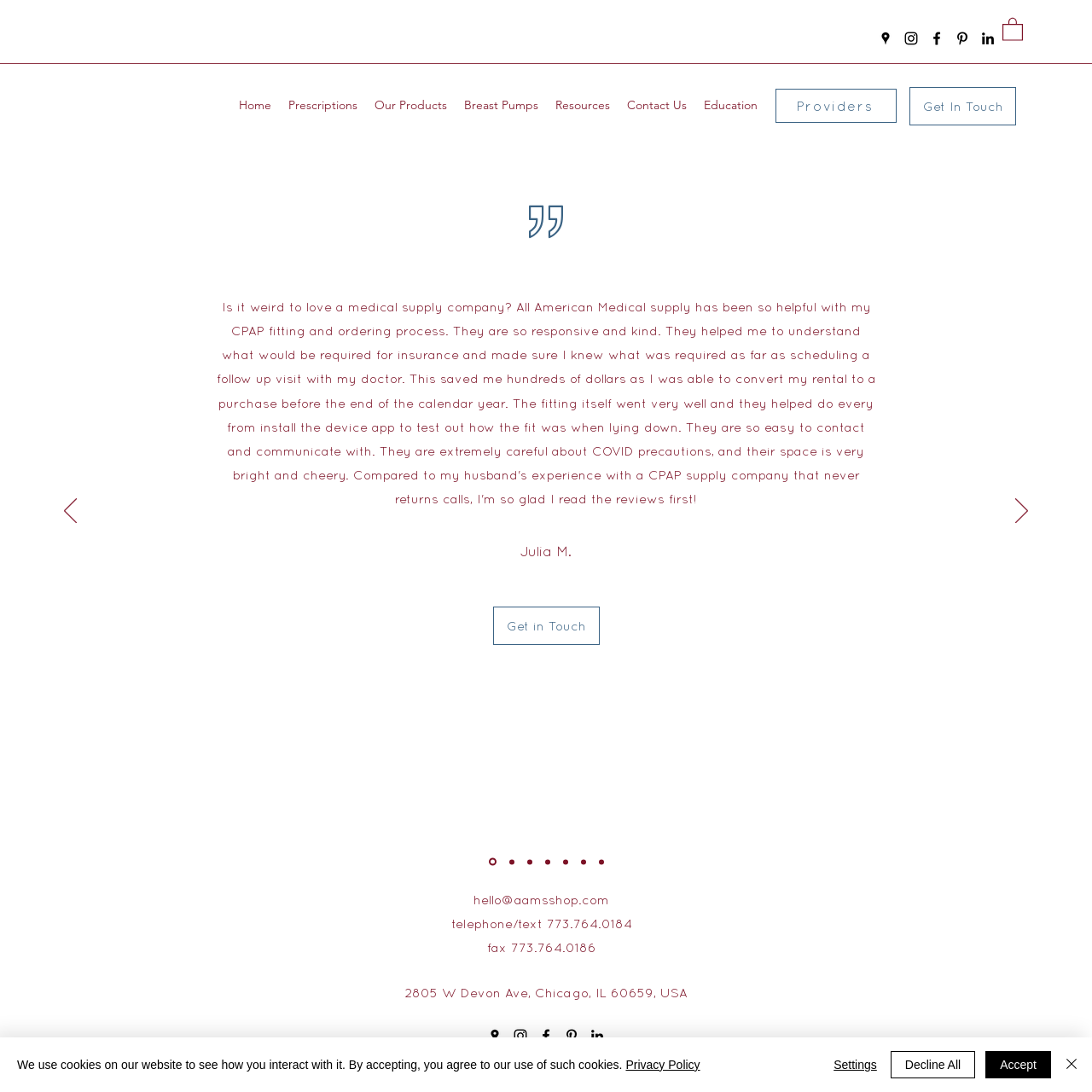Indicate the bounding box coordinates of the element that needs to be clicked to satisfy the following instruction: "Click the Get in Touch link". The coordinates should be four float numbers between 0 and 1, i.e., [left, top, right, bottom].

[0.833, 0.079, 0.93, 0.115]